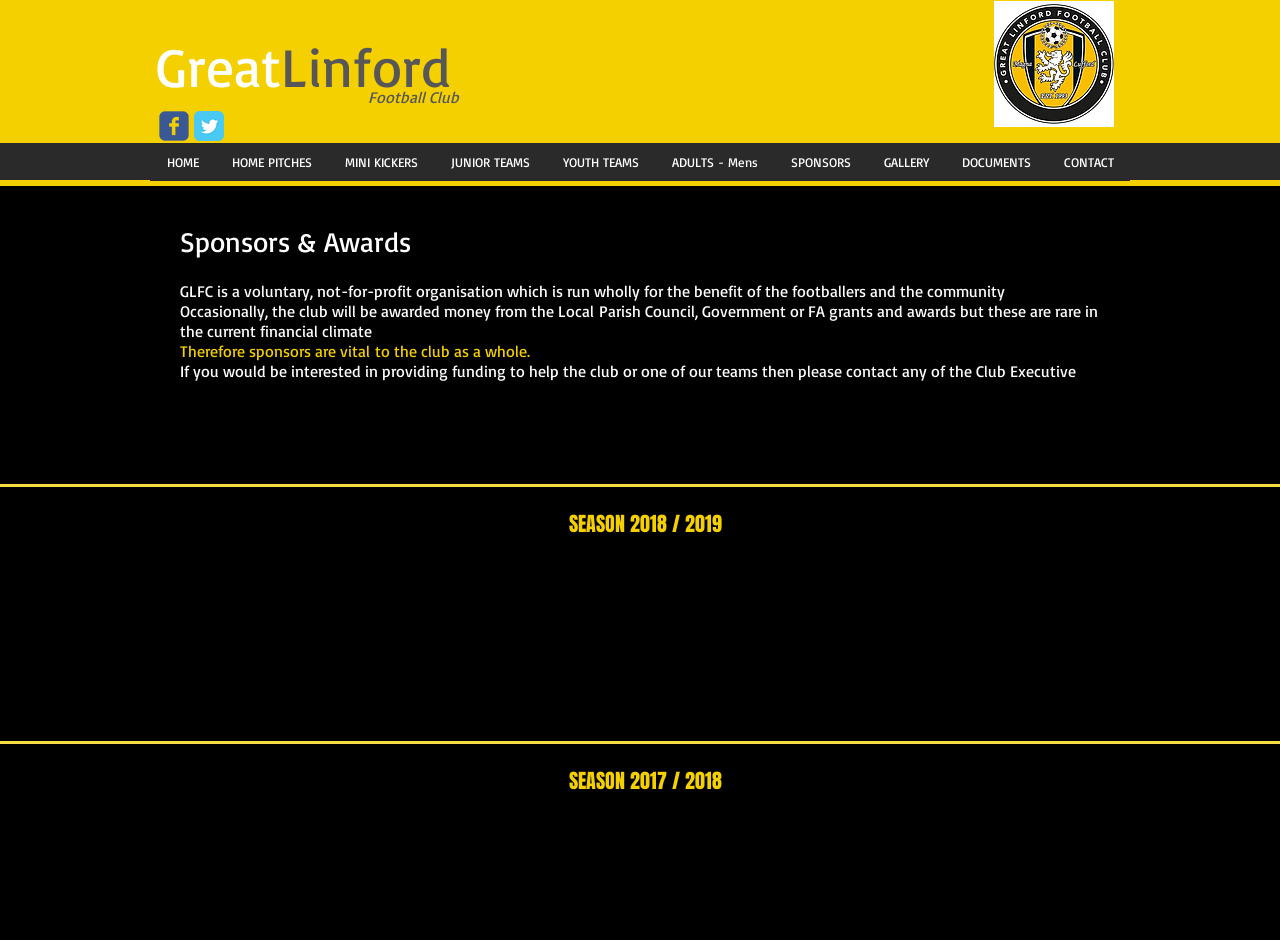Find and indicate the bounding box coordinates of the region you should select to follow the given instruction: "View the SPONSORS page".

[0.605, 0.152, 0.677, 0.193]